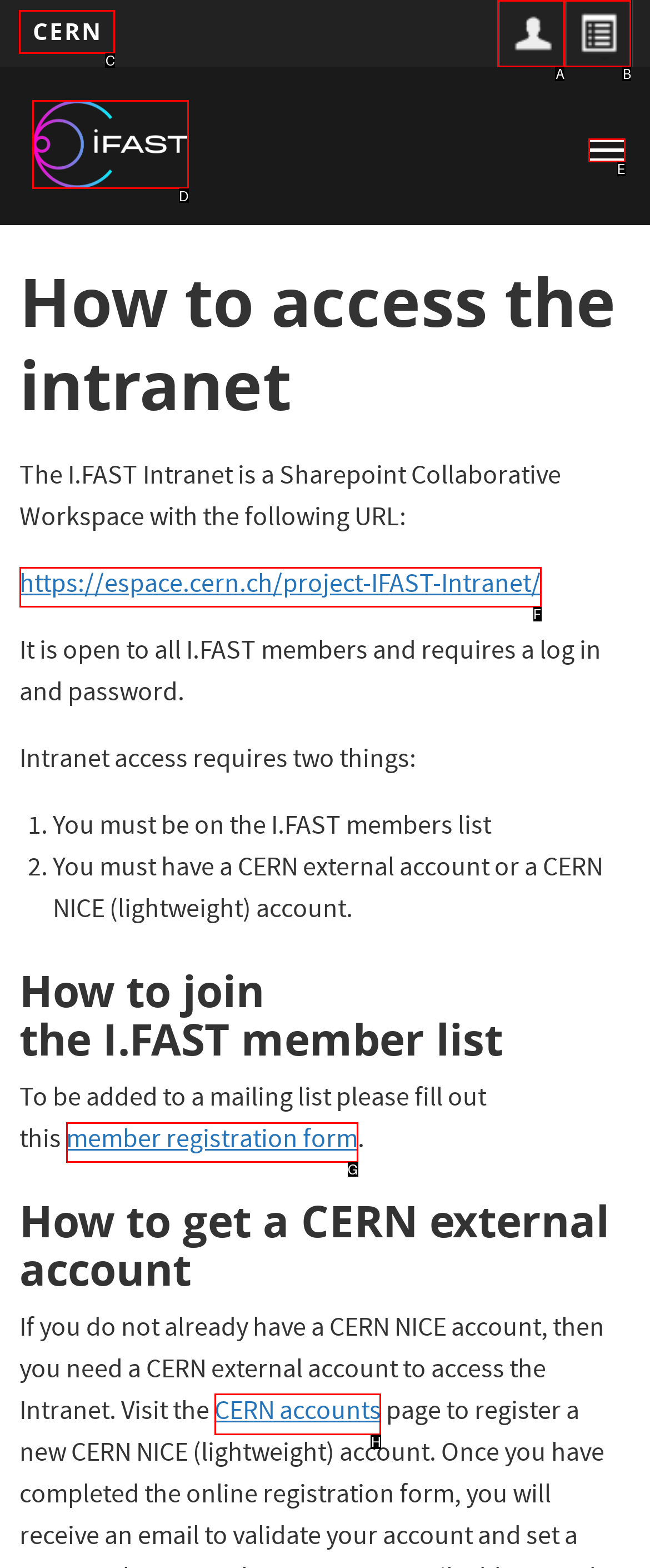Which option should I select to accomplish the task: Visit the CERN accounts page? Respond with the corresponding letter from the given choices.

H